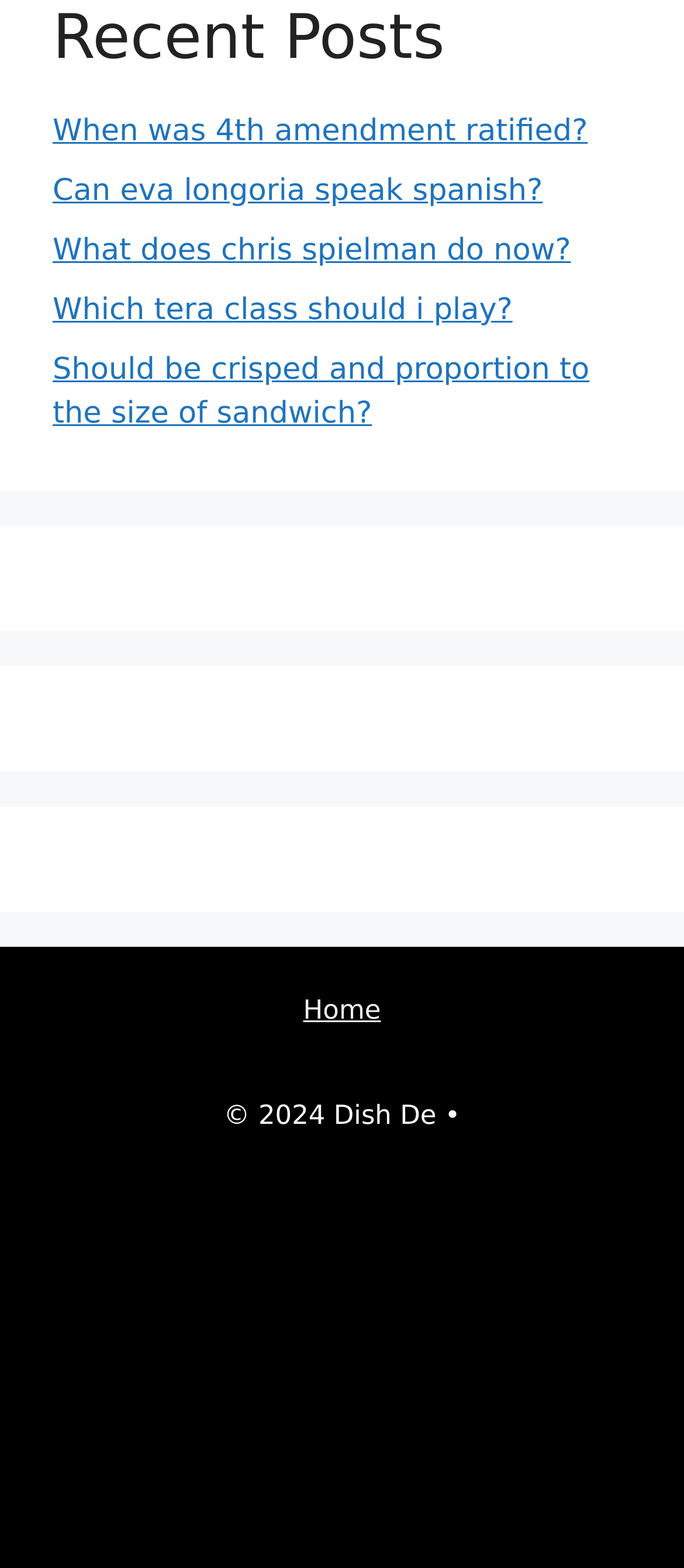Use the details in the image to answer the question thoroughly: 
How many complementary sections are there?

I counted the number of complementary sections on the webpage, which are three sections with no text and one section with a 'Home' link. There are 4 complementary sections in total.